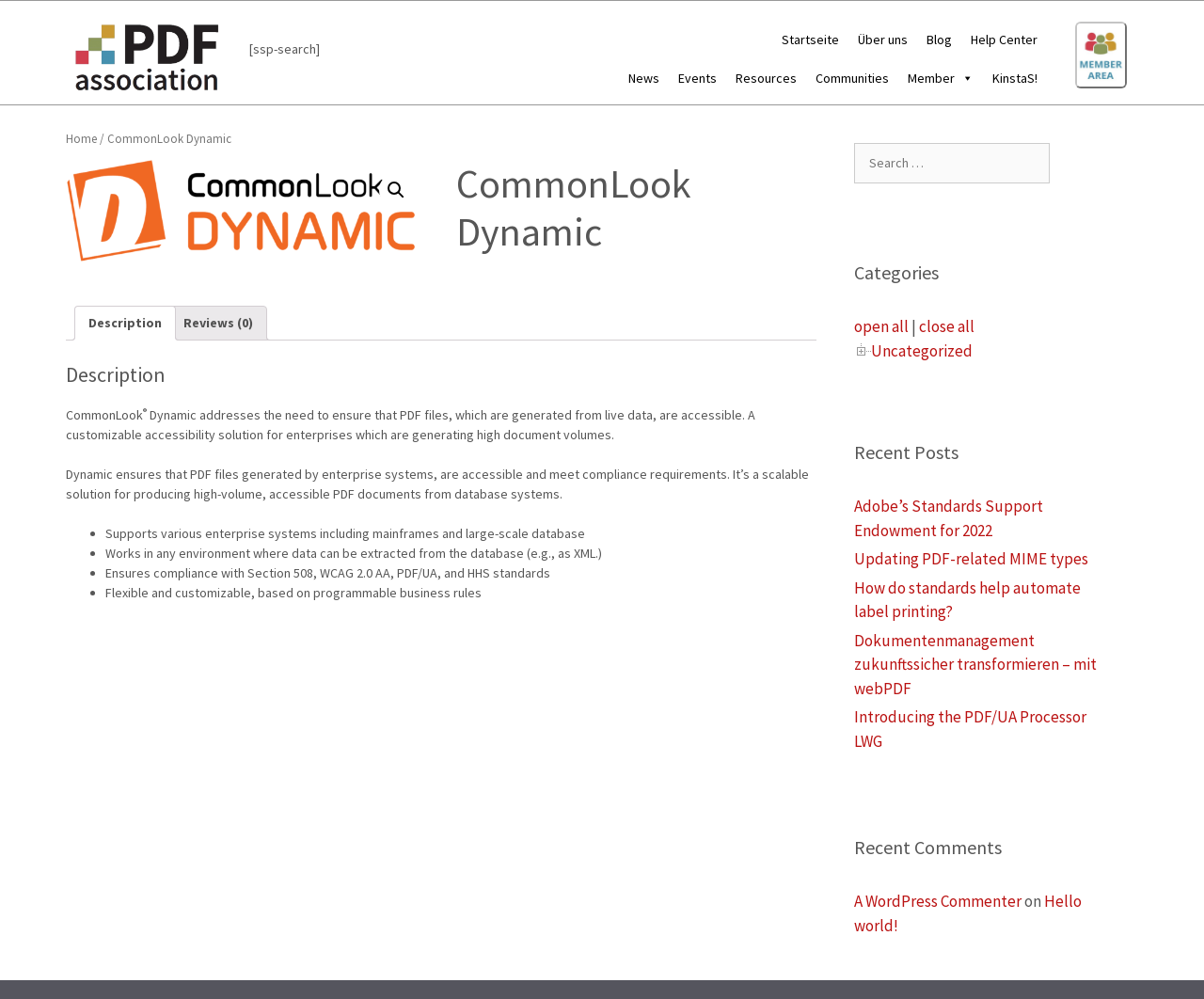Summarize the webpage with a detailed and informative caption.

The webpage is titled "CommonLook Dynamic – Around the Blocks" and has a banner at the top with a PDF Association logo on the left side. Below the banner, there is a search bar with a placeholder text "[ssp-search]" and several links to different sections of the website, including "Startseite", "Über uns", "Blog", "Help Center", "News", "Events", "Resources", "Communities", and "Member". 

On the left side of the page, there is a main content area with an article that has a heading "CommonLook Dynamic" and a brief description of the product. Below the heading, there are several links, including "Home", a search icon, and a figure with an image. 

The main content area also has a tab list with two tabs, "Description" and "Reviews (0)". The "Description" tab is selected by default and displays a detailed description of CommonLook Dynamic, including its features and benefits. The description is divided into several paragraphs and includes a list of bullet points highlighting the product's key features.

On the right side of the page, there are three complementary sections. The first section has a search box with a placeholder text "Search for:". The second section has a heading "Categories" and several links to different categories. The third section has a heading "Recent Posts" and lists several recent blog posts with their titles and links. The fourth section has a heading "Recent Comments" and lists a recent comment with the commenter's name and the title of the post they commented on.